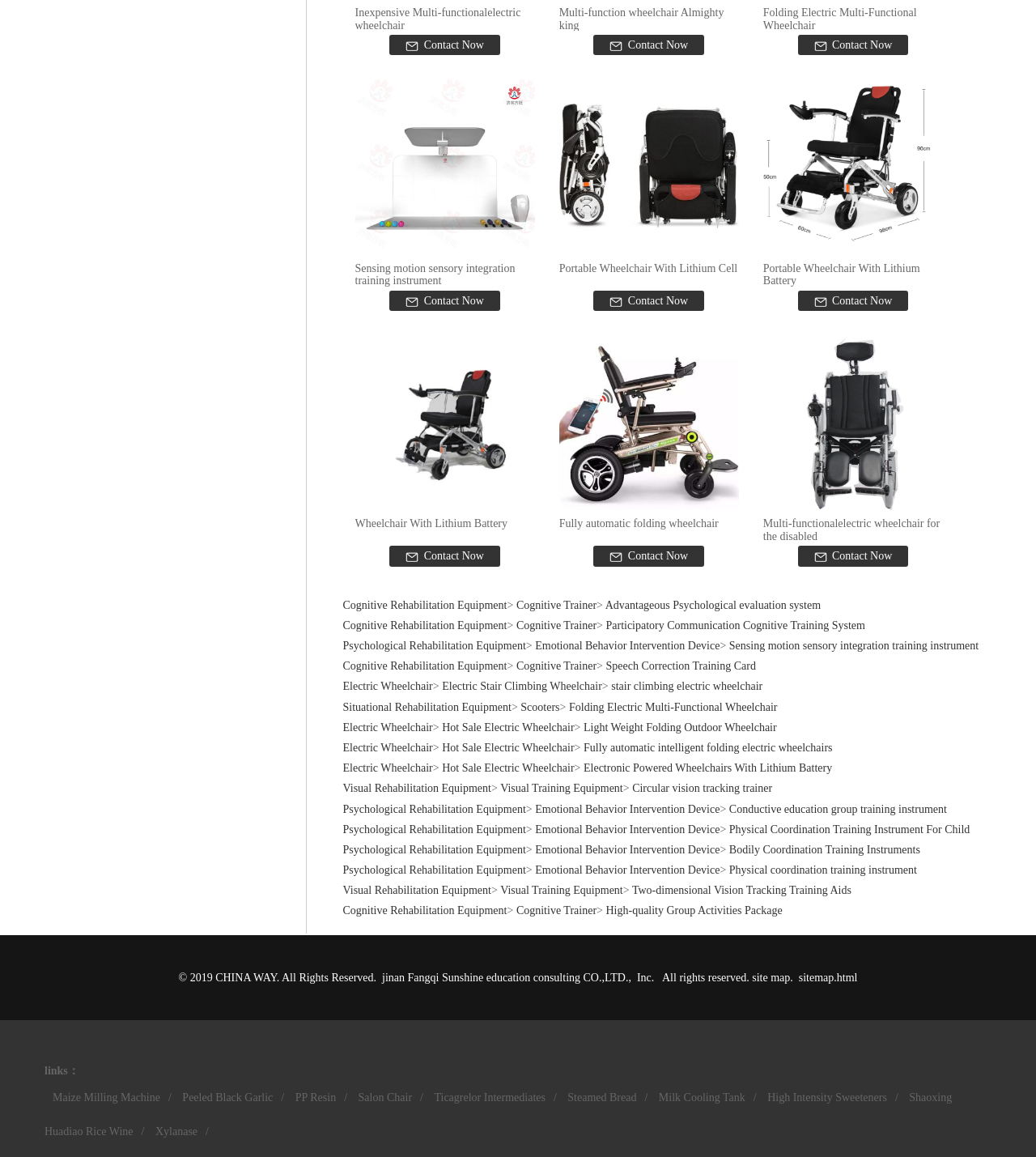Specify the bounding box coordinates of the element's region that should be clicked to achieve the following instruction: "Check out Visual Rehabilitation Equipment". The bounding box coordinates consist of four float numbers between 0 and 1, in the format [left, top, right, bottom].

[0.331, 0.676, 0.474, 0.687]